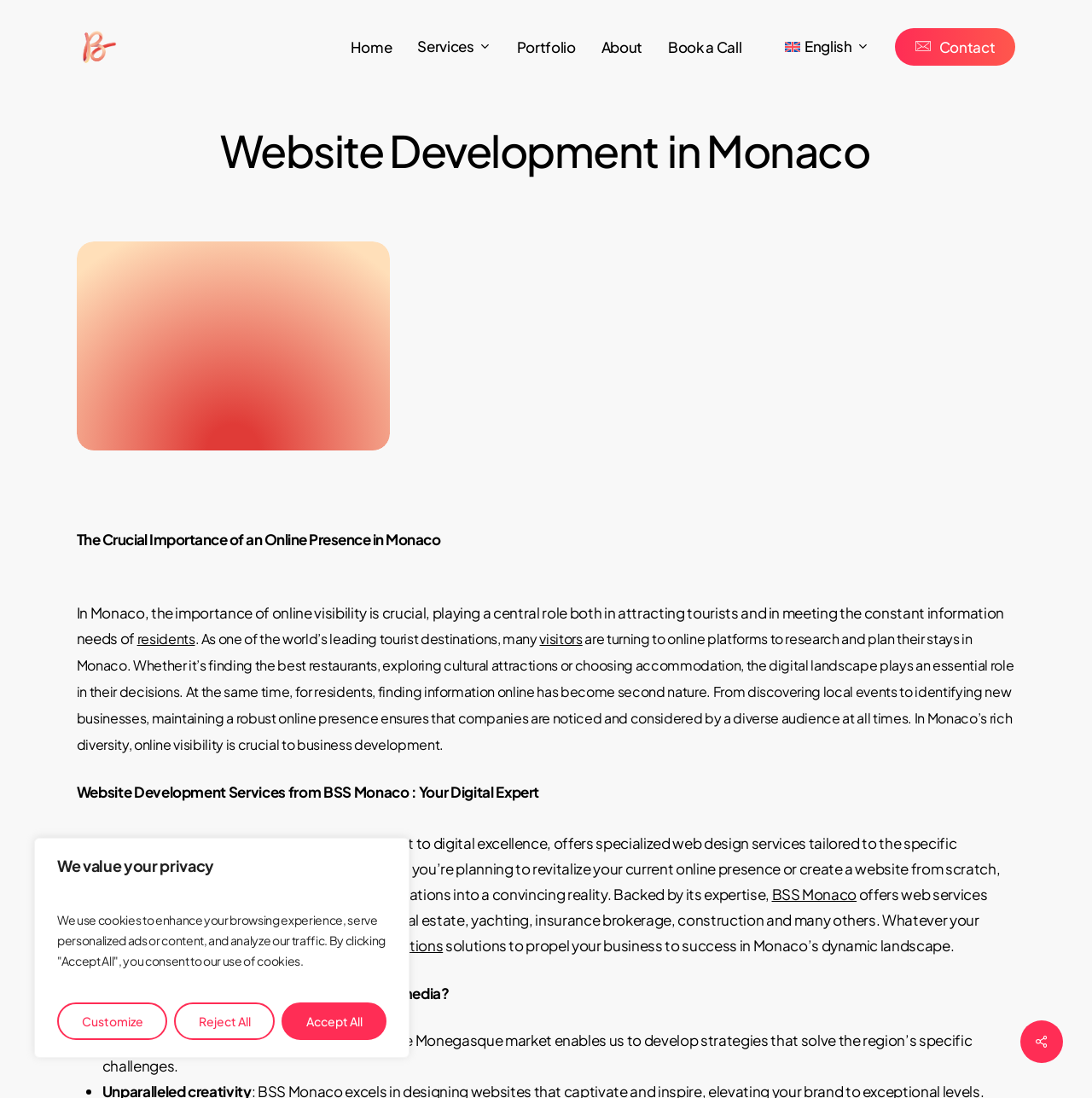Can you show the bounding box coordinates of the region to click on to complete the task described in the instruction: "Click the 'Home' link"?

[0.321, 0.036, 0.359, 0.049]